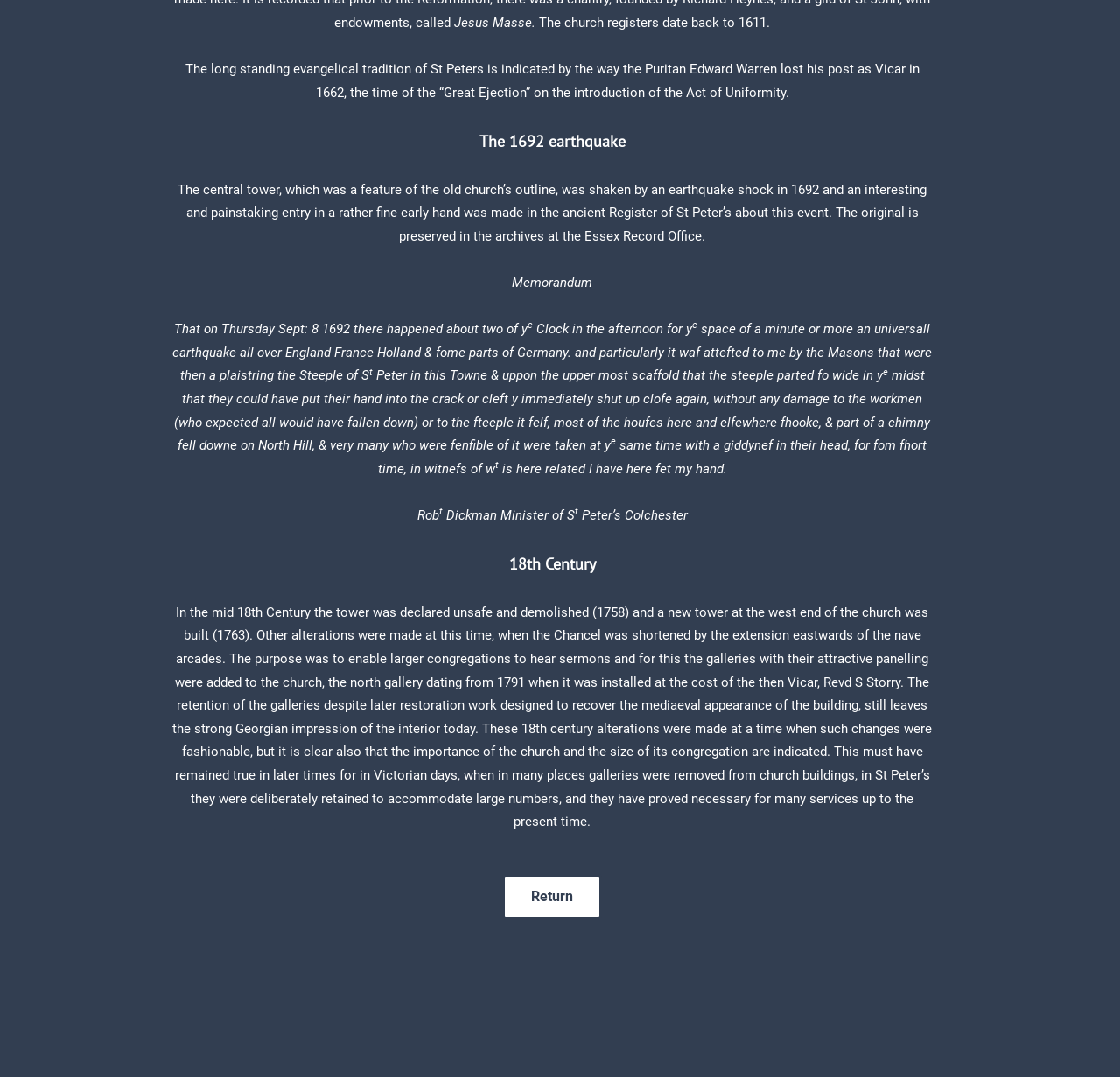Please answer the following question as detailed as possible based on the image: 
What is the purpose of the galleries in the church?

The text states that the galleries were added to the church to enable larger congregations to hear sermons, and they have proved necessary for many services up to the present time.